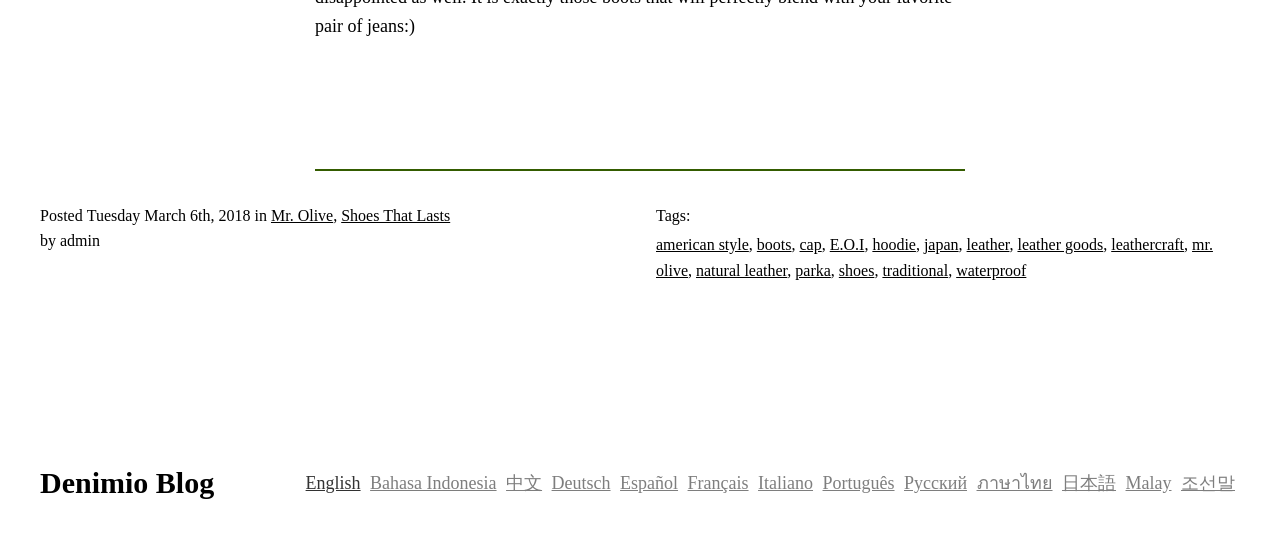Identify the bounding box coordinates for the element that needs to be clicked to fulfill this instruction: "Select the 'English' language option". Provide the coordinates in the format of four float numbers between 0 and 1: [left, top, right, bottom].

[0.239, 0.863, 0.282, 0.899]